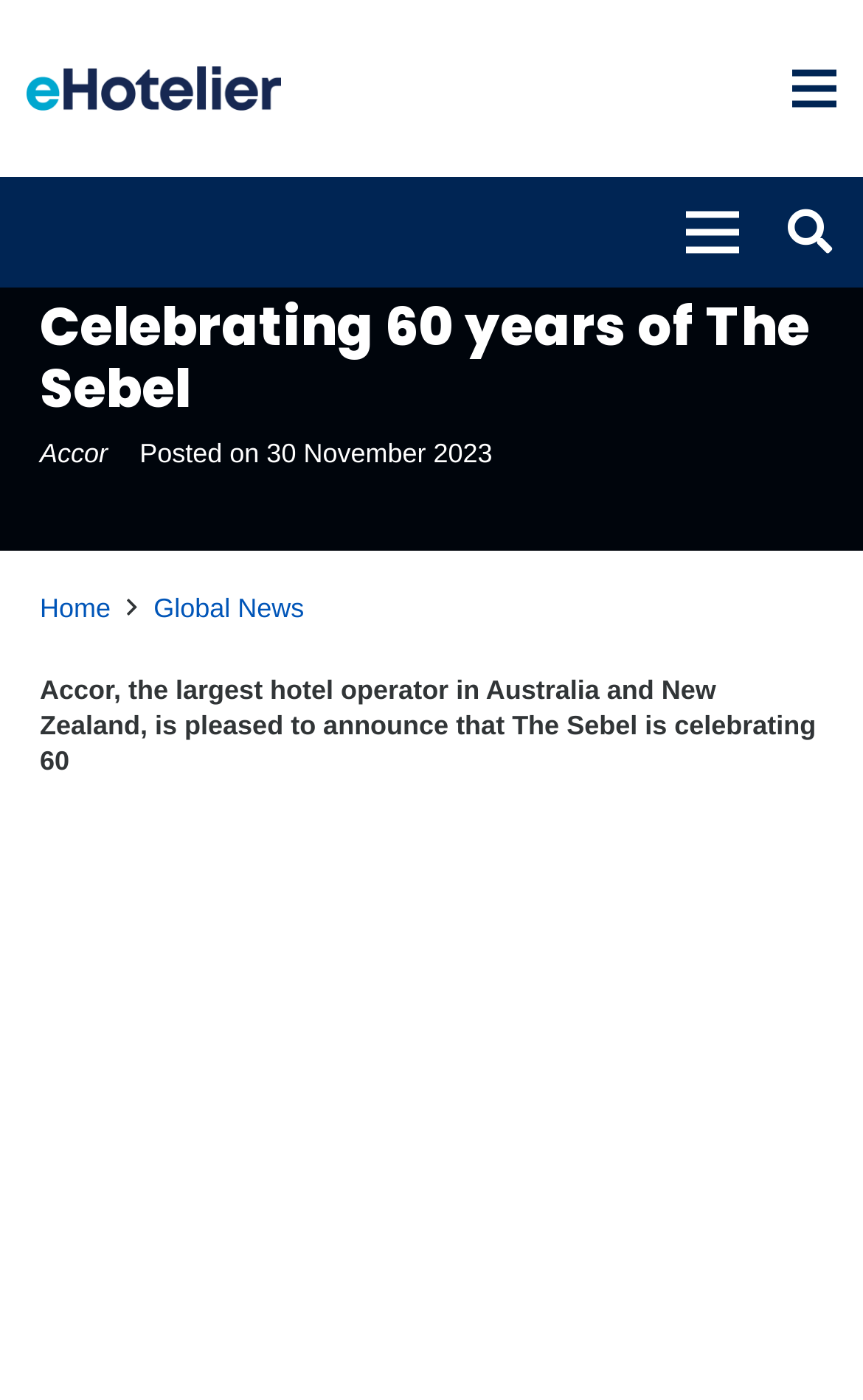Pinpoint the bounding box coordinates of the element that must be clicked to accomplish the following instruction: "Go to Accor's page". The coordinates should be in the format of four float numbers between 0 and 1, i.e., [left, top, right, bottom].

[0.046, 0.313, 0.125, 0.335]